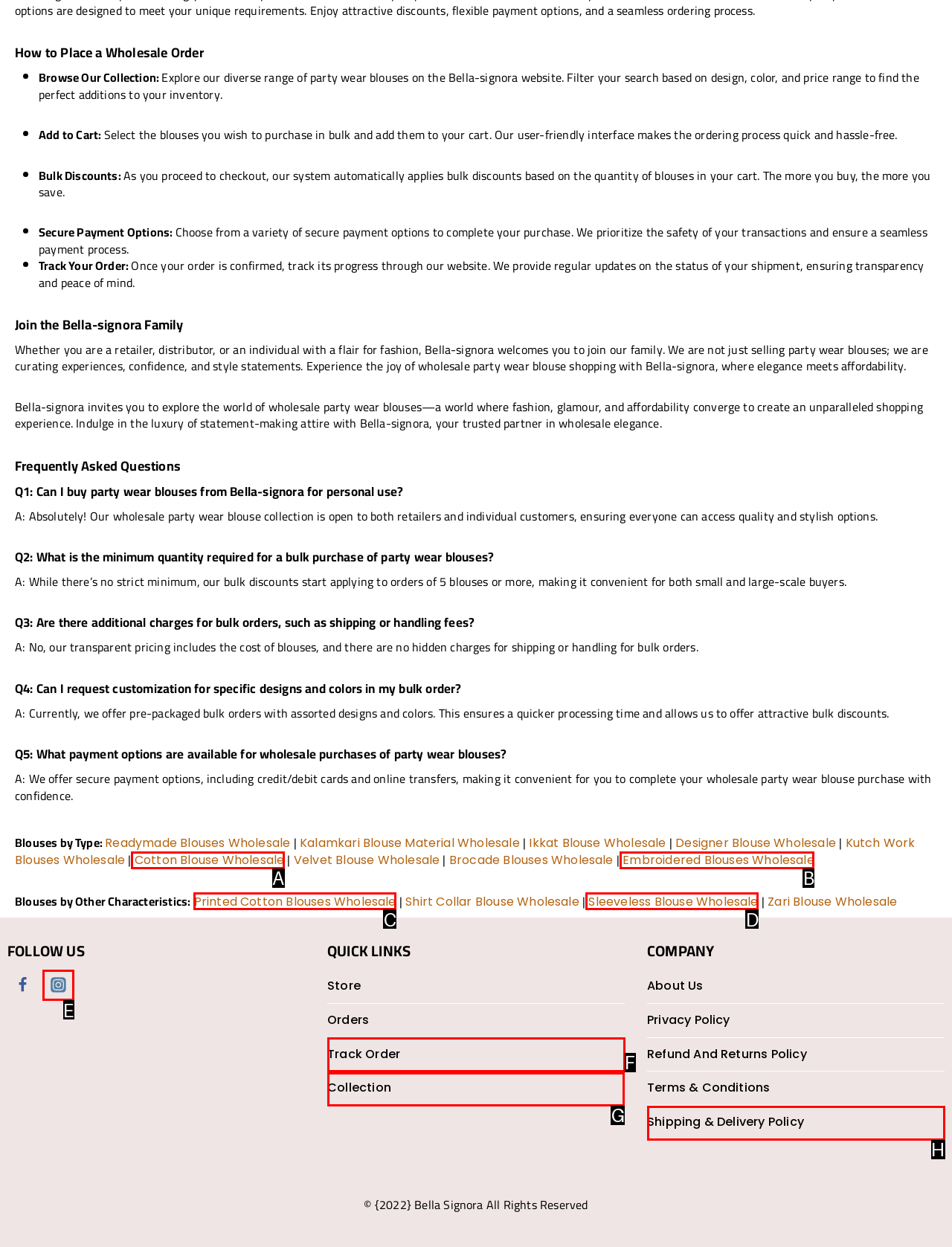Identify the letter of the UI element you need to select to accomplish the task: View the 'Collection'.
Respond with the option's letter from the given choices directly.

G